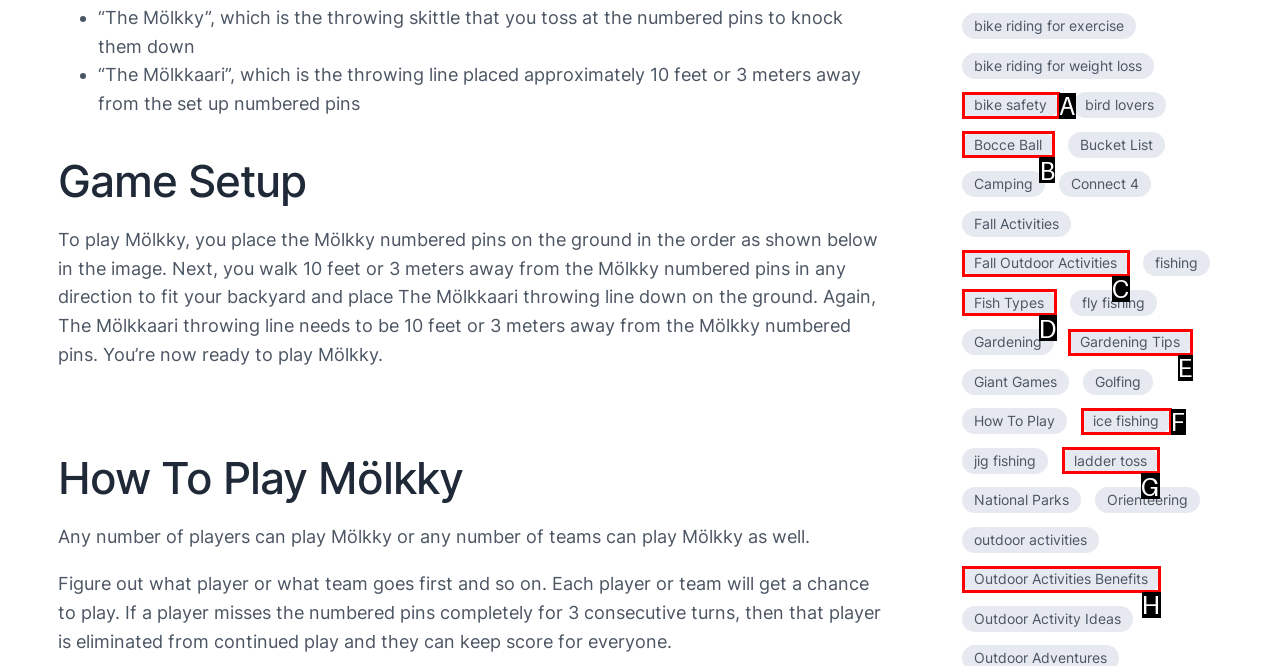Identify the correct UI element to click on to achieve the following task: Explore 'Bocce Ball' Respond with the corresponding letter from the given choices.

B